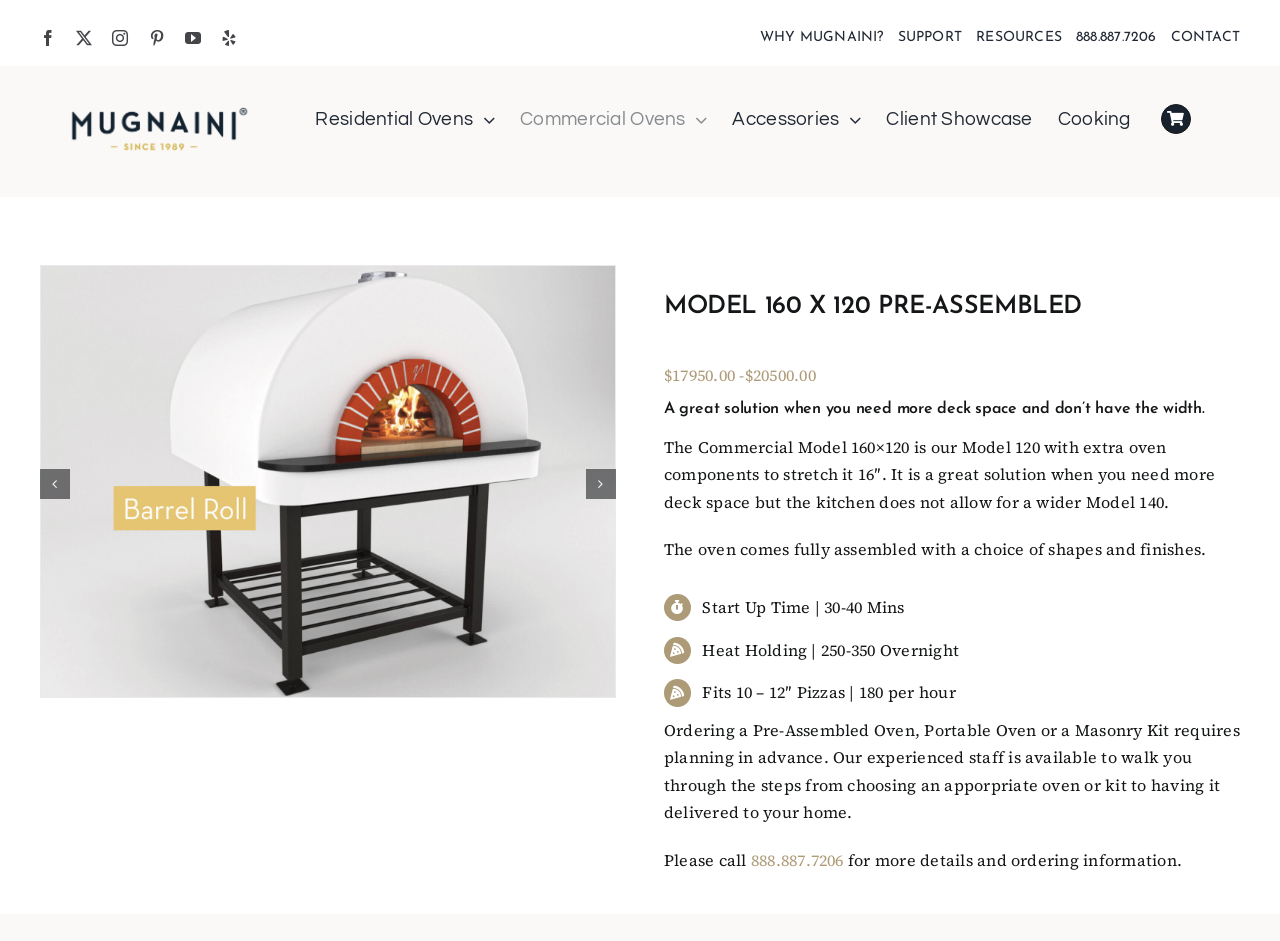Please give a concise answer to this question using a single word or phrase: 
What is the phone number for ordering information?

888.887.7206